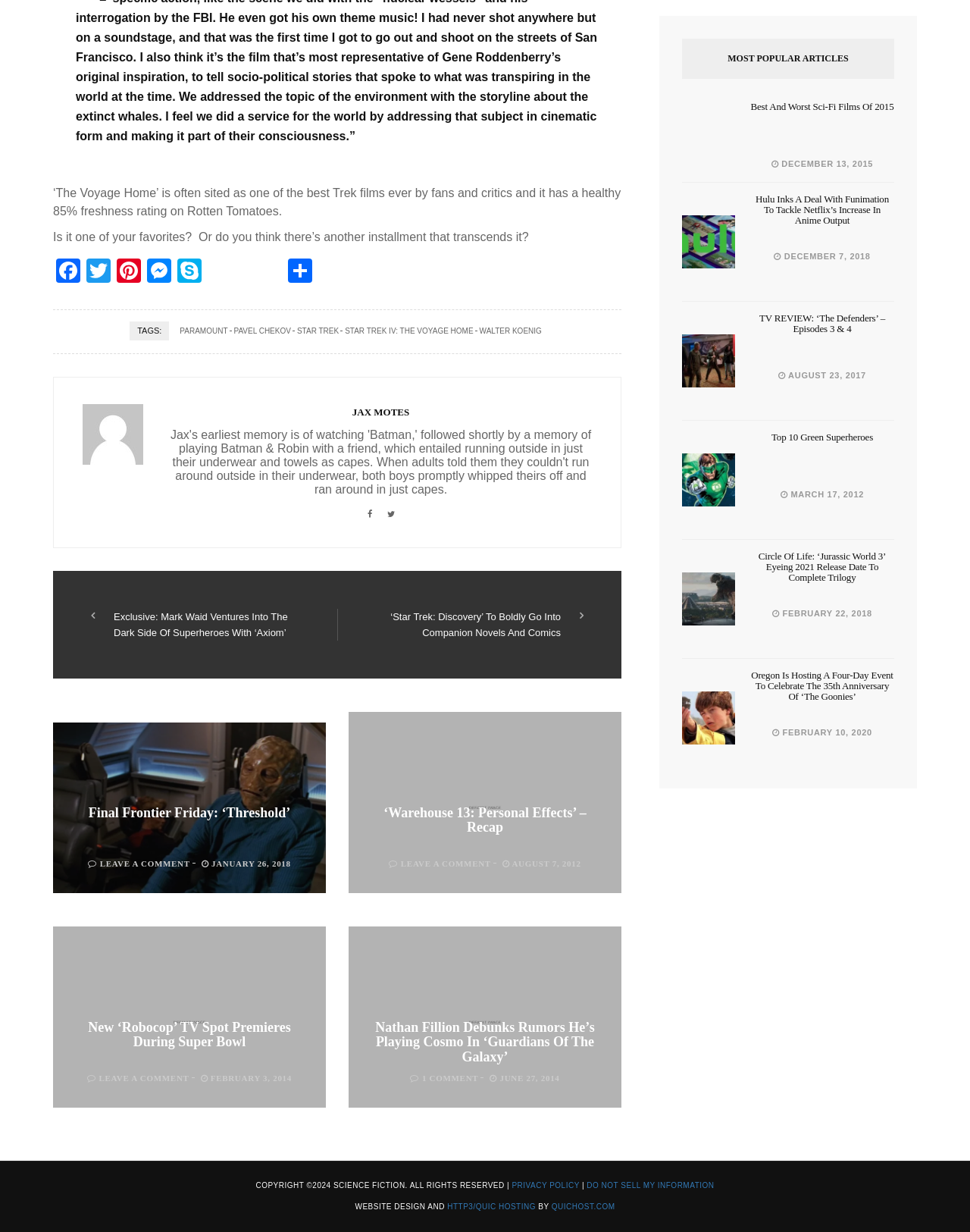Given the element description: "Do Not Sell My Information", predict the bounding box coordinates of this UI element. The coordinates must be four float numbers between 0 and 1, given as [left, top, right, bottom].

[0.605, 0.938, 0.736, 0.944]